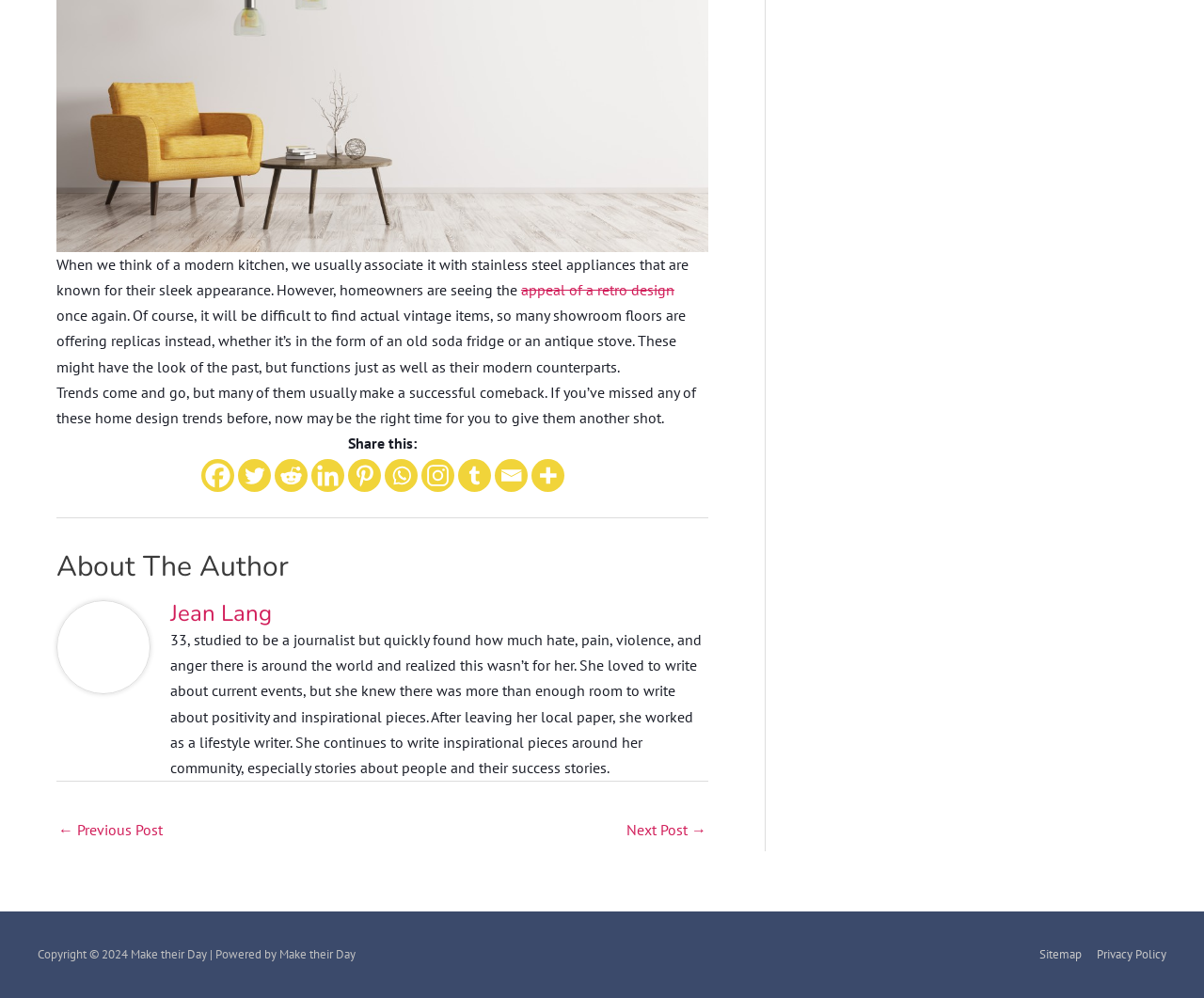Please find the bounding box for the UI component described as follows: "Next Post →".

[0.52, 0.815, 0.587, 0.851]